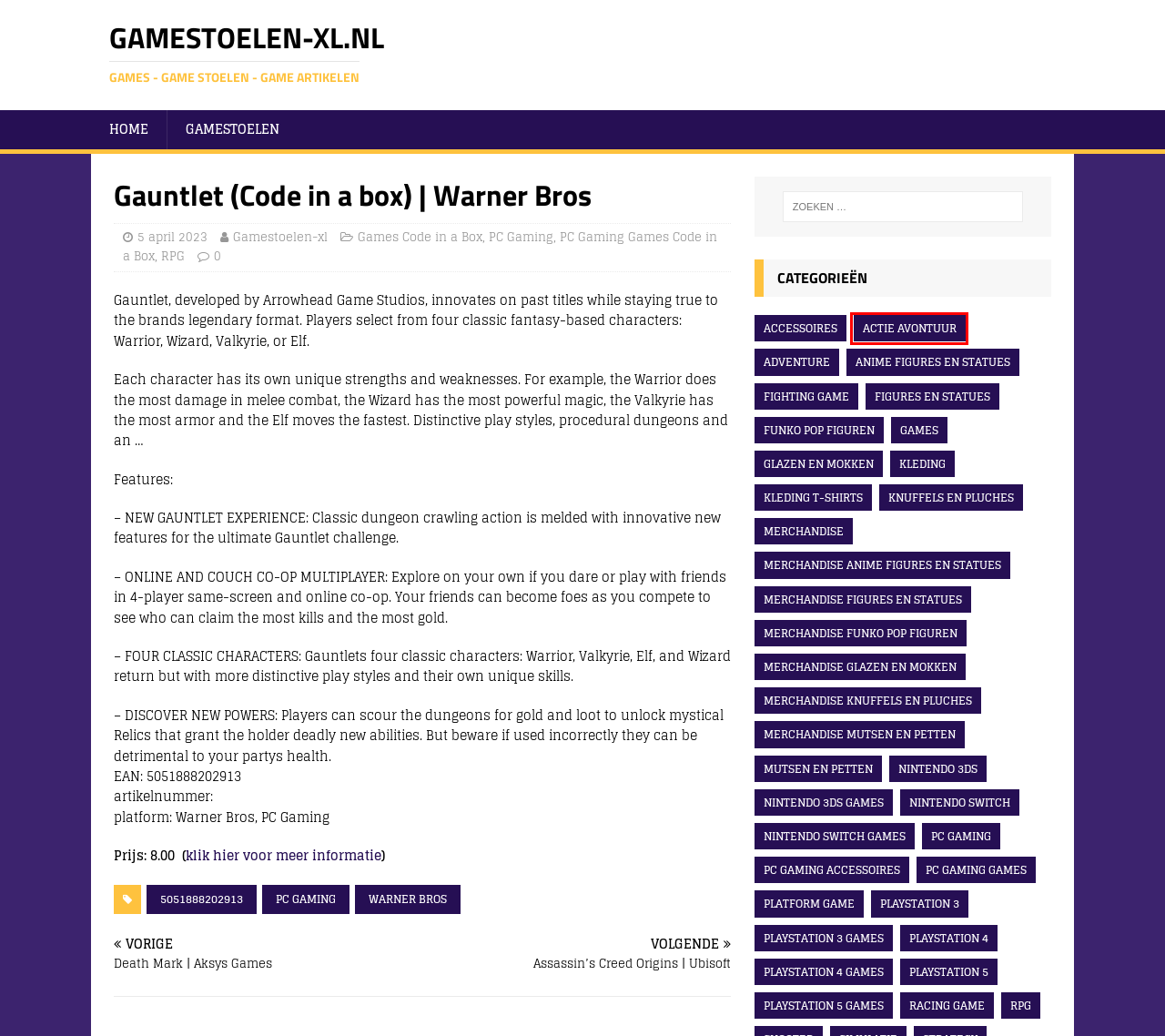Analyze the screenshot of a webpage featuring a red rectangle around an element. Pick the description that best fits the new webpage after interacting with the element inside the red bounding box. Here are the candidates:
A. RPG | Gamestoelen-xl.nl
B. Merchandise Mutsen en Petten | Gamestoelen-xl.nl
C. Actie Avontuur | Gamestoelen-xl.nl
D. PlayStation 5 Games | Gamestoelen-xl.nl
E. Kleding | Gamestoelen-xl.nl
F. Adventure | Gamestoelen-xl.nl
G. Merchandise Knuffels en Pluches | Gamestoelen-xl.nl
H. Mutsen en Petten | Gamestoelen-xl.nl

C